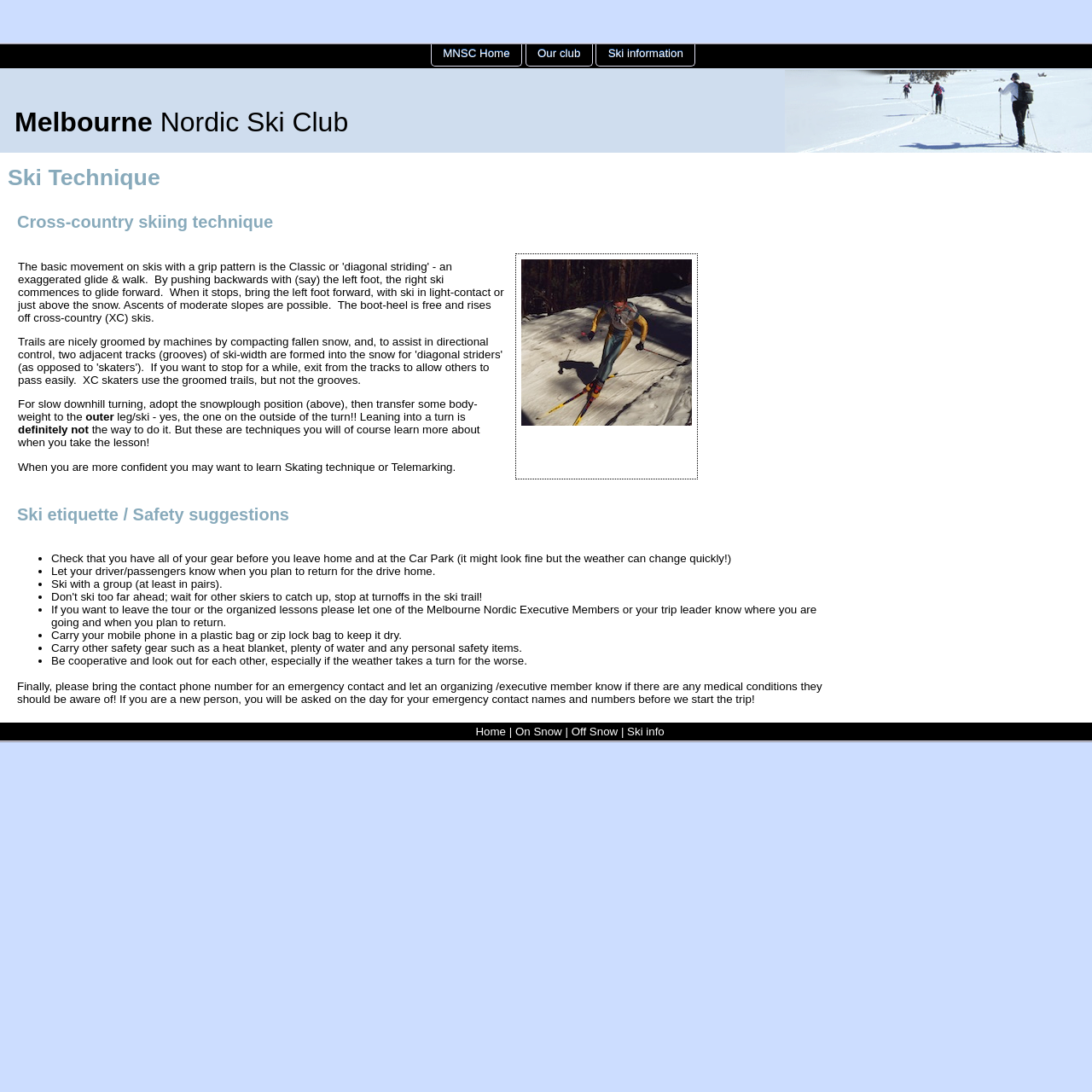What is the purpose of bringing a heat blanket?
Please give a detailed and thorough answer to the question, covering all relevant points.

The purpose of bringing a heat blanket can be inferred from the static text element 'Carry other safety gear such as a heat blanket, plenty of water and any personal safety items.' located at [0.047, 0.587, 0.478, 0.599] which is a child element of the main element and is part of the safety suggestions.